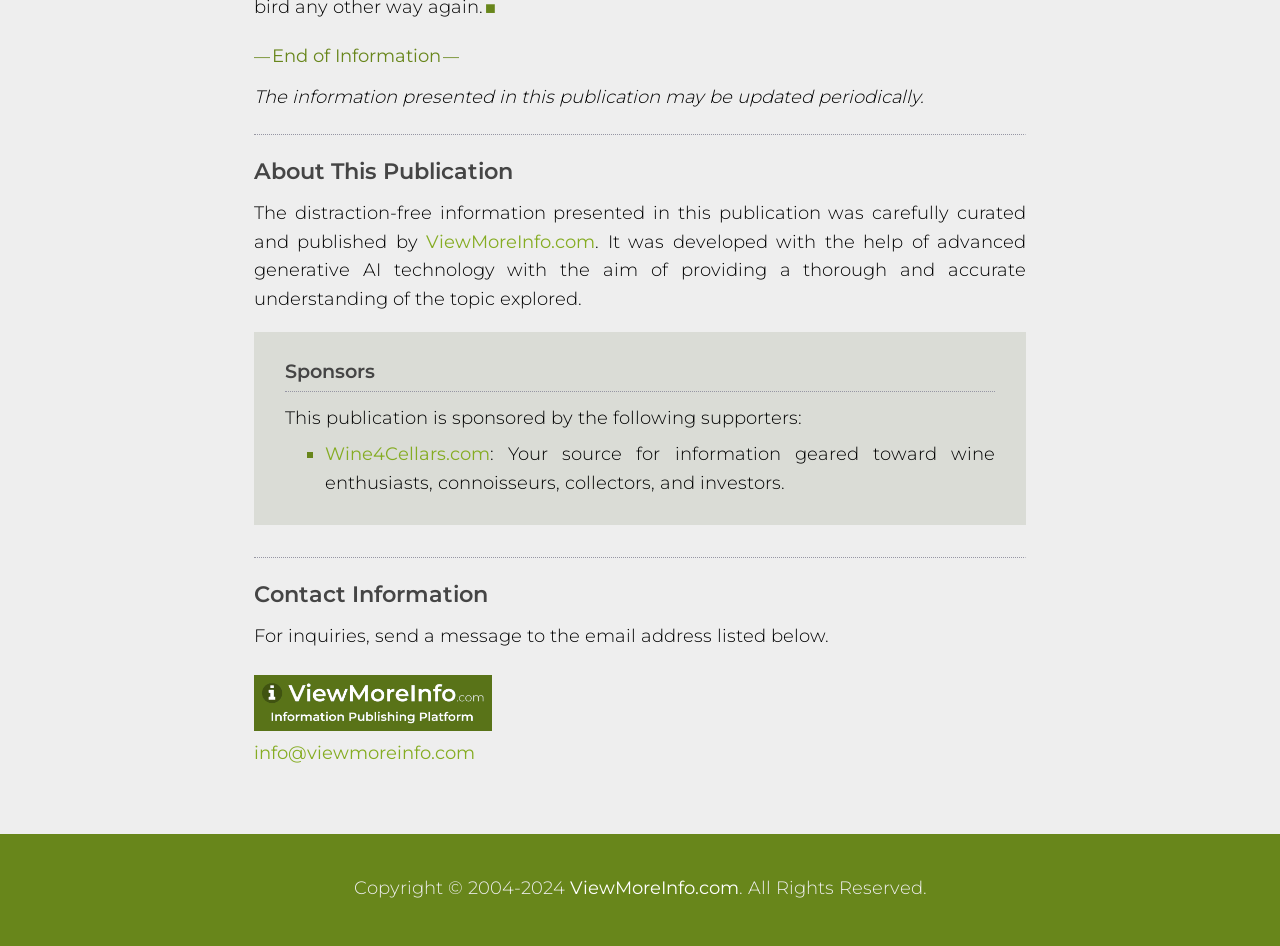Give a one-word or short phrase answer to the question: 
What is the copyright year range?

2004-2024